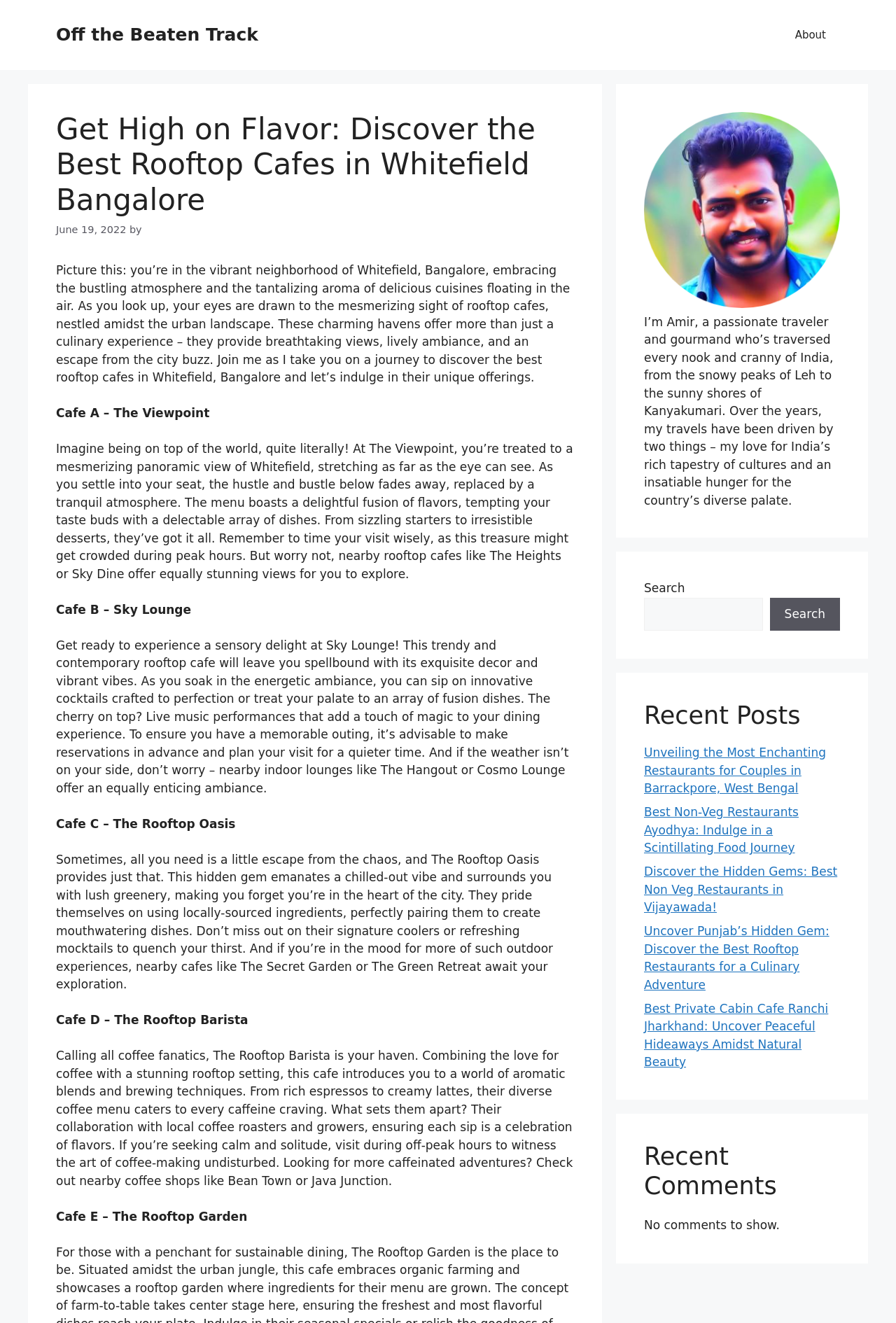Provide the bounding box coordinates of the area you need to click to execute the following instruction: "Explore the 'Recent Posts' section".

[0.719, 0.53, 0.938, 0.552]